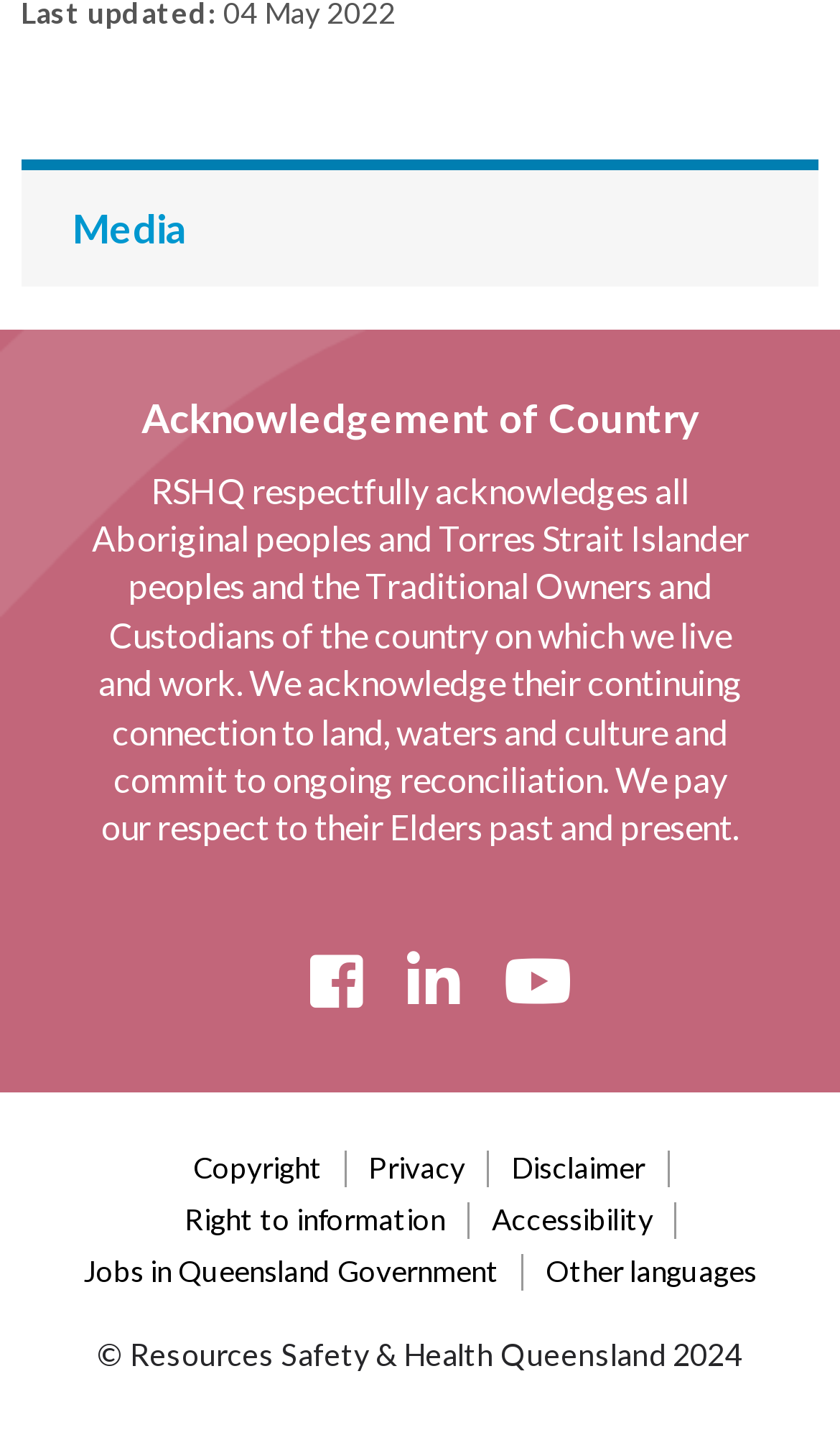Give the bounding box coordinates for the element described as: "Other languages".

[0.649, 0.873, 0.9, 0.897]